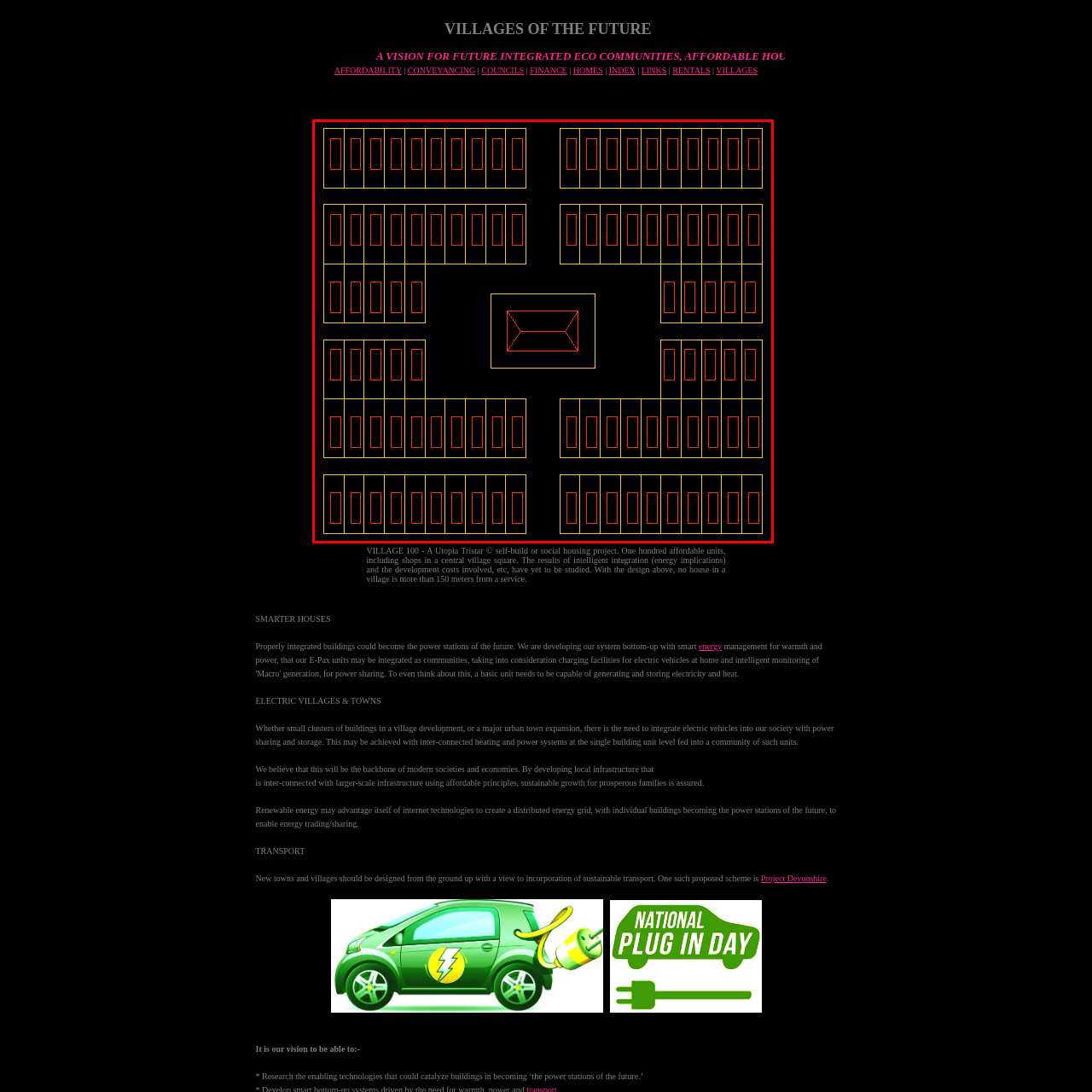What theme does the design align with?
Analyze the image inside the red bounding box and provide a one-word or short-phrase answer to the question.

Integrated eco-communities and sustainable housing